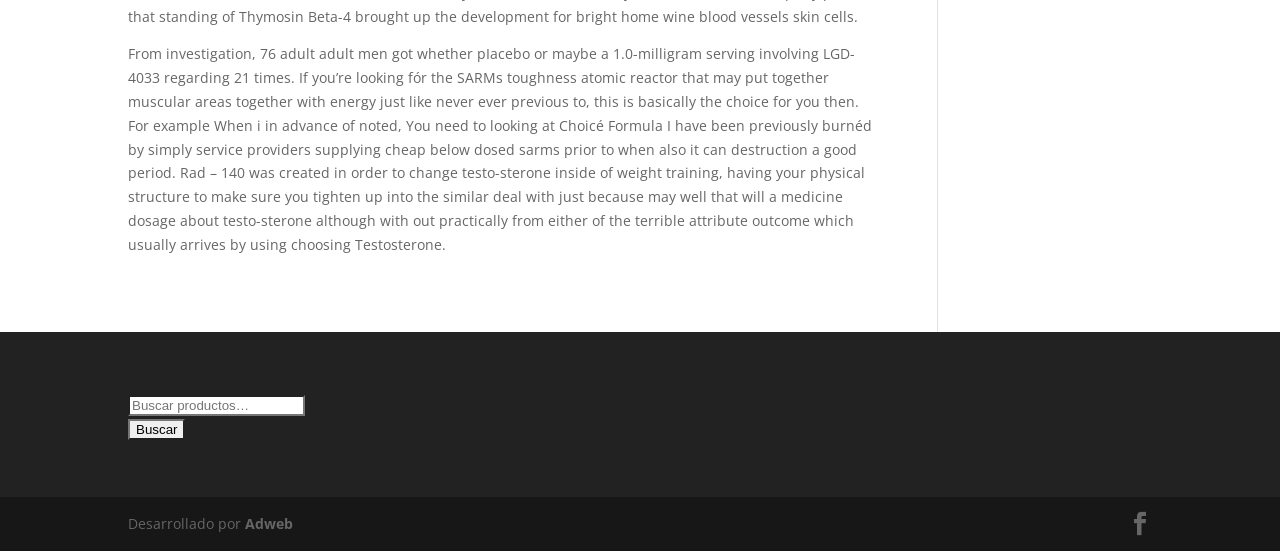Please specify the bounding box coordinates in the format (top-left x, top-left y, bottom-right x, bottom-right y), with values ranging from 0 to 1. Identify the bounding box for the UI component described as follows: Adweb

[0.191, 0.933, 0.229, 0.967]